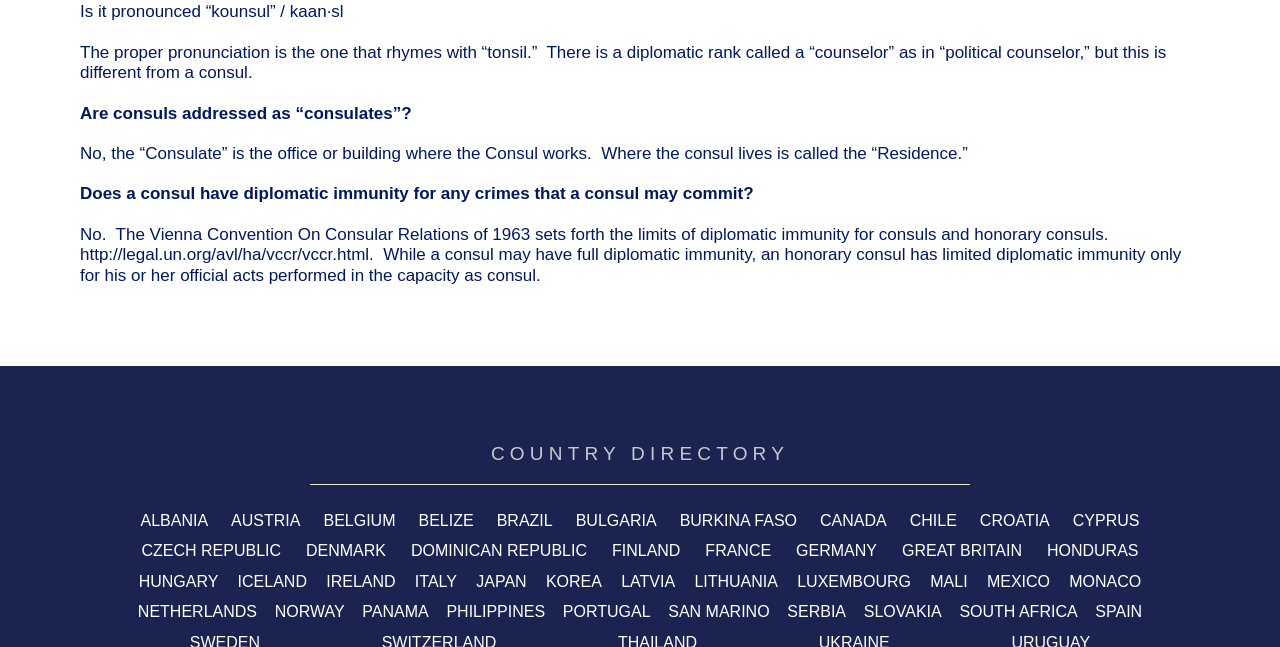Extract the bounding box coordinates of the UI element described: "San Marino". Provide the coordinates in the format [left, top, right, bottom] with values ranging from 0 to 1.

[0.515, 0.923, 0.608, 0.97]